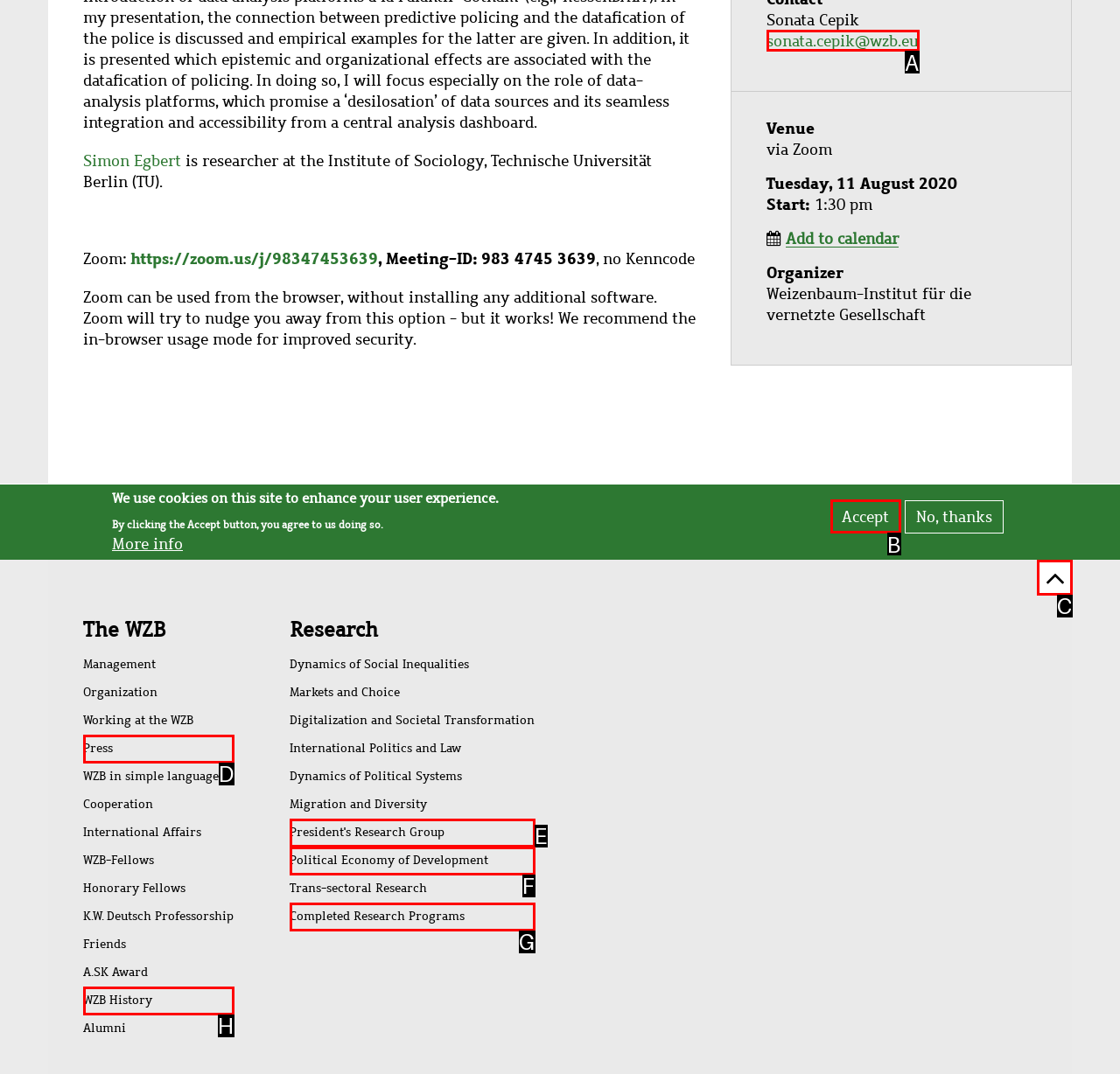Choose the option that matches the following description: Completed Research Programs
Reply with the letter of the selected option directly.

G